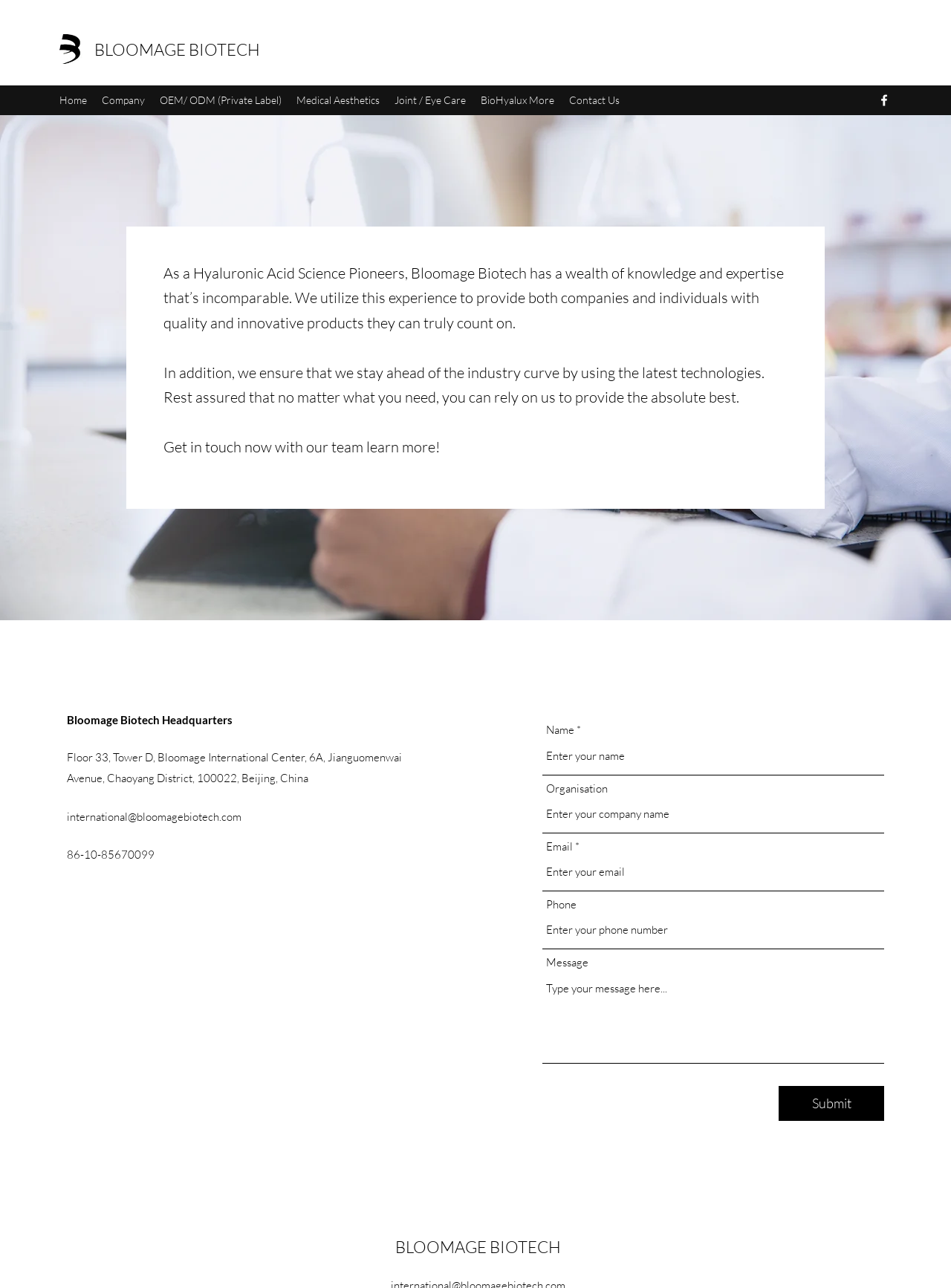Please provide the bounding box coordinates in the format (top-left x, top-left y, bottom-right x, bottom-right y). Remember, all values are floating point numbers between 0 and 1. What is the bounding box coordinate of the region described as: Company

[0.099, 0.069, 0.16, 0.087]